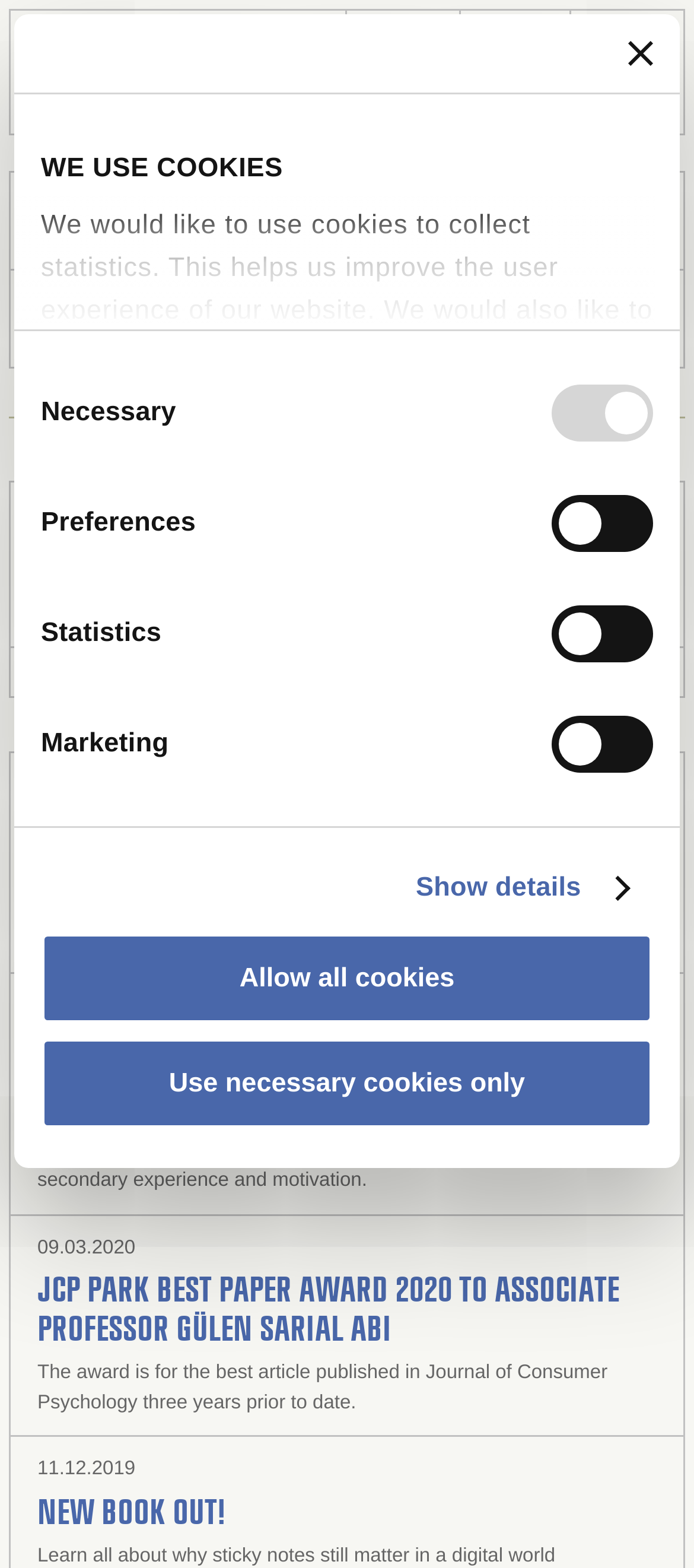Based on the image, please elaborate on the answer to the following question:
What is the name of the business school?

Based on the webpage, I can see a link with the text 'CBS' at the top left corner, which suggests that CBS stands for Copenhagen Business School, as indicated in the meta description.